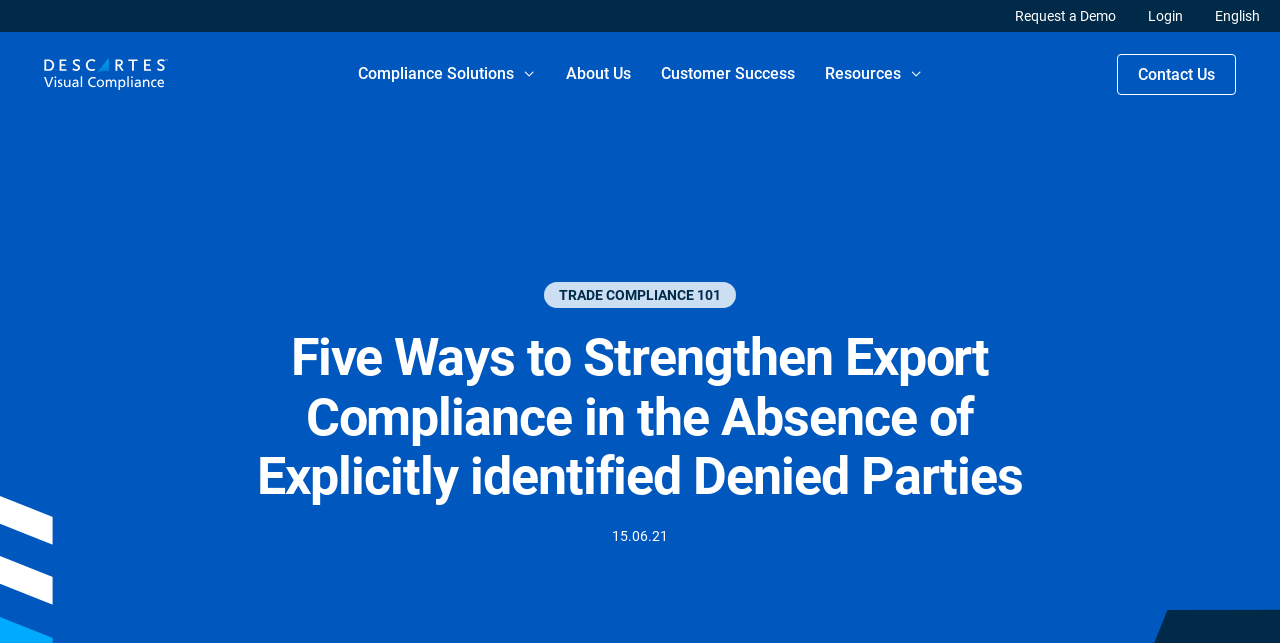Please identify and generate the text content of the webpage's main heading.

Five Ways to Strengthen Export Compliance in the Absence of Explicitly identified Denied Parties